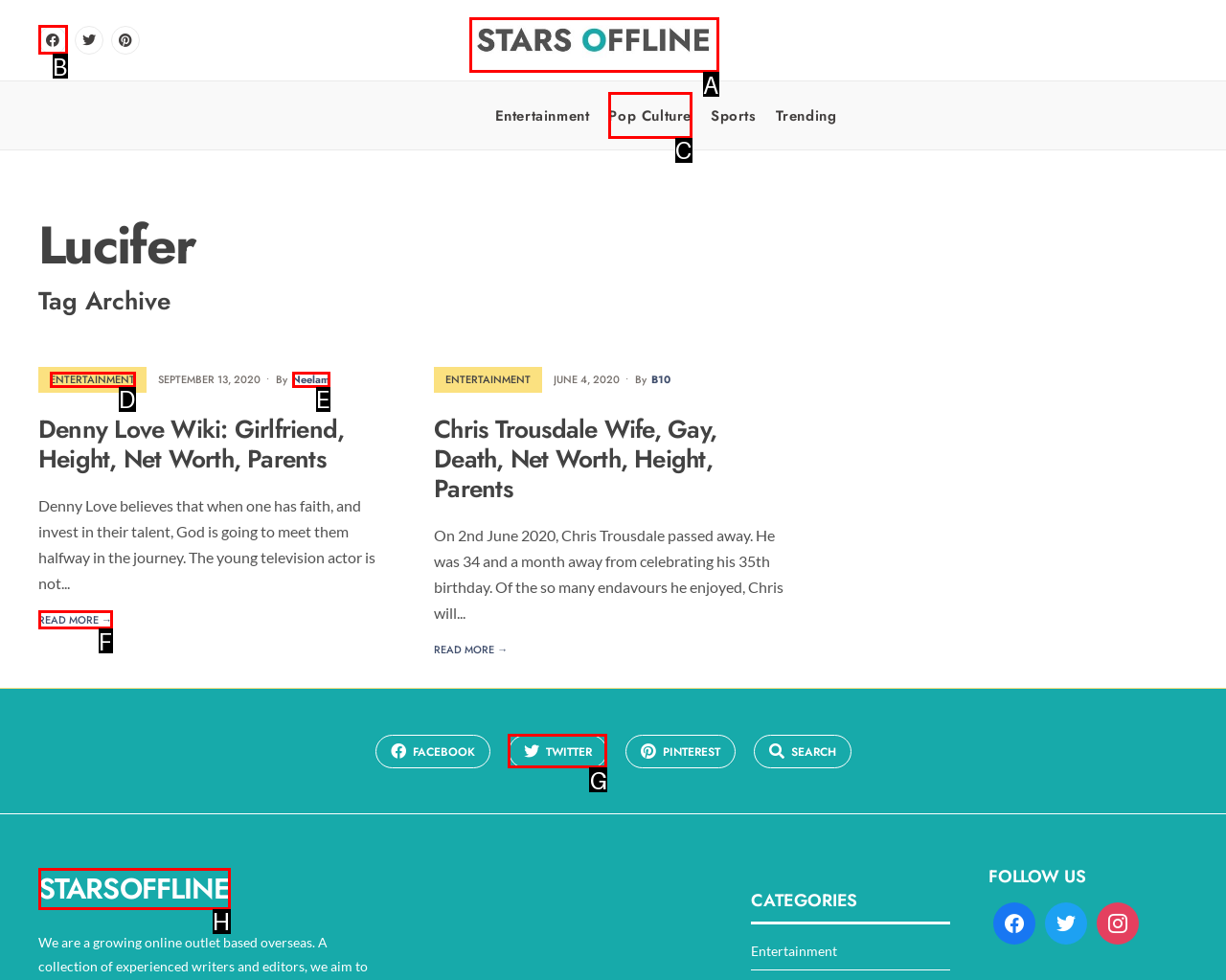Which lettered option should I select to achieve the task: Click on the 'Stars Offline' link according to the highlighted elements in the screenshot?

A